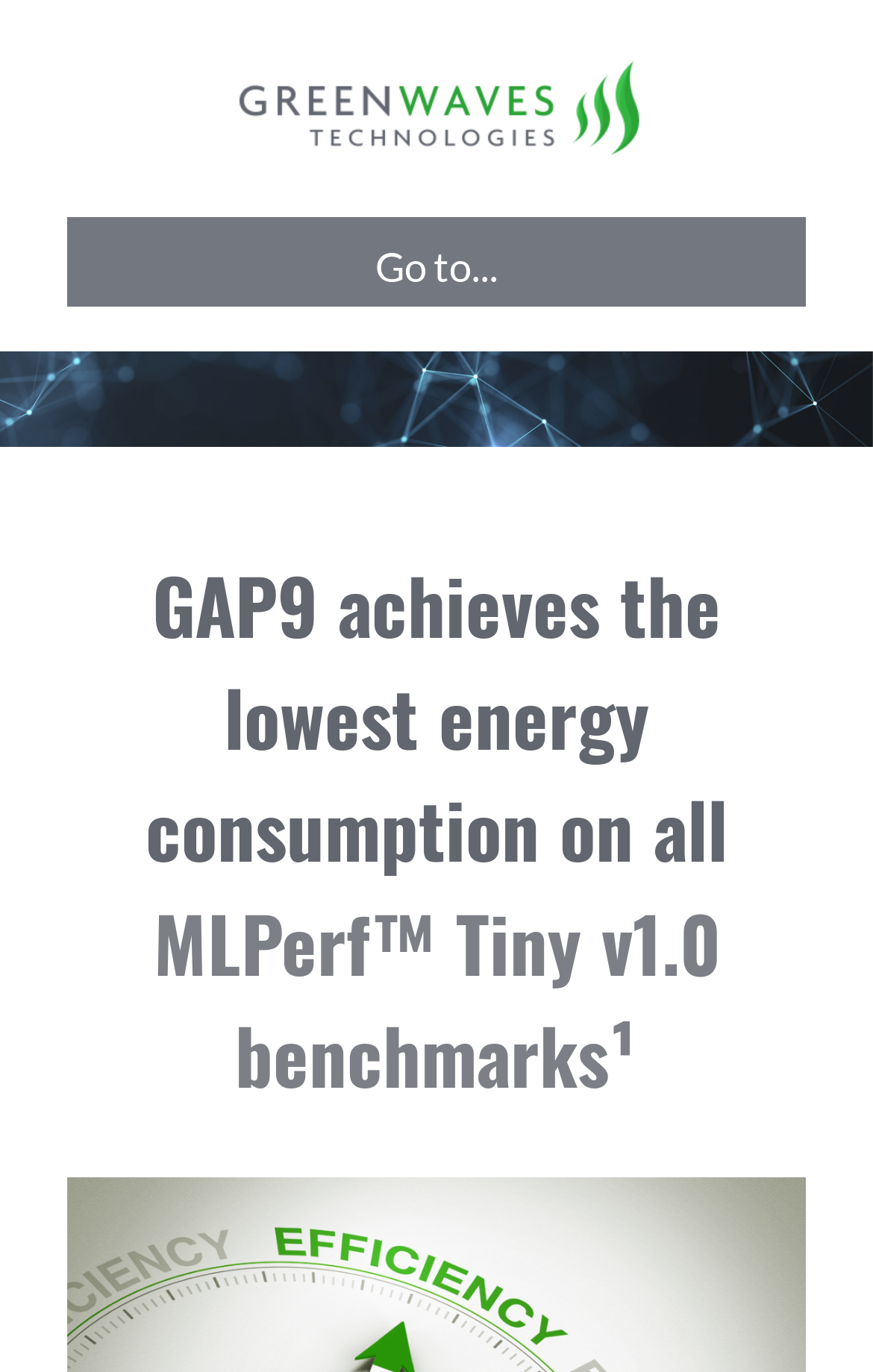Generate a thorough caption that explains the contents of the webpage.

The webpage appears to be a promotional page for GreenWaves Technologies, highlighting their achievement in energy consumption on MLPerf™ Tiny v1.0 benchmarks. 

At the top left corner, there is a logo of GreenWaves Technologies, which is a clickable link. Next to the logo, there is a mobile menu button labeled "Go to..." with an arrow icon, which expands to a menu when clicked.

Below the logo and menu button, there is a large background image that spans the entire width of the page. On top of this image, there is a prominent heading that reads "GAP9 achieves the lowest energy consumption on all MLPerf™ Tiny v1.0 benchmarks¹". This heading is divided into two parts, with the latter part "MLPerf™ Tiny v1.0 benchmarks¹" being a clickable link.

Overall, the page has a simple and clean layout, with a clear focus on highlighting the achievement of GreenWaves Technologies in energy consumption.